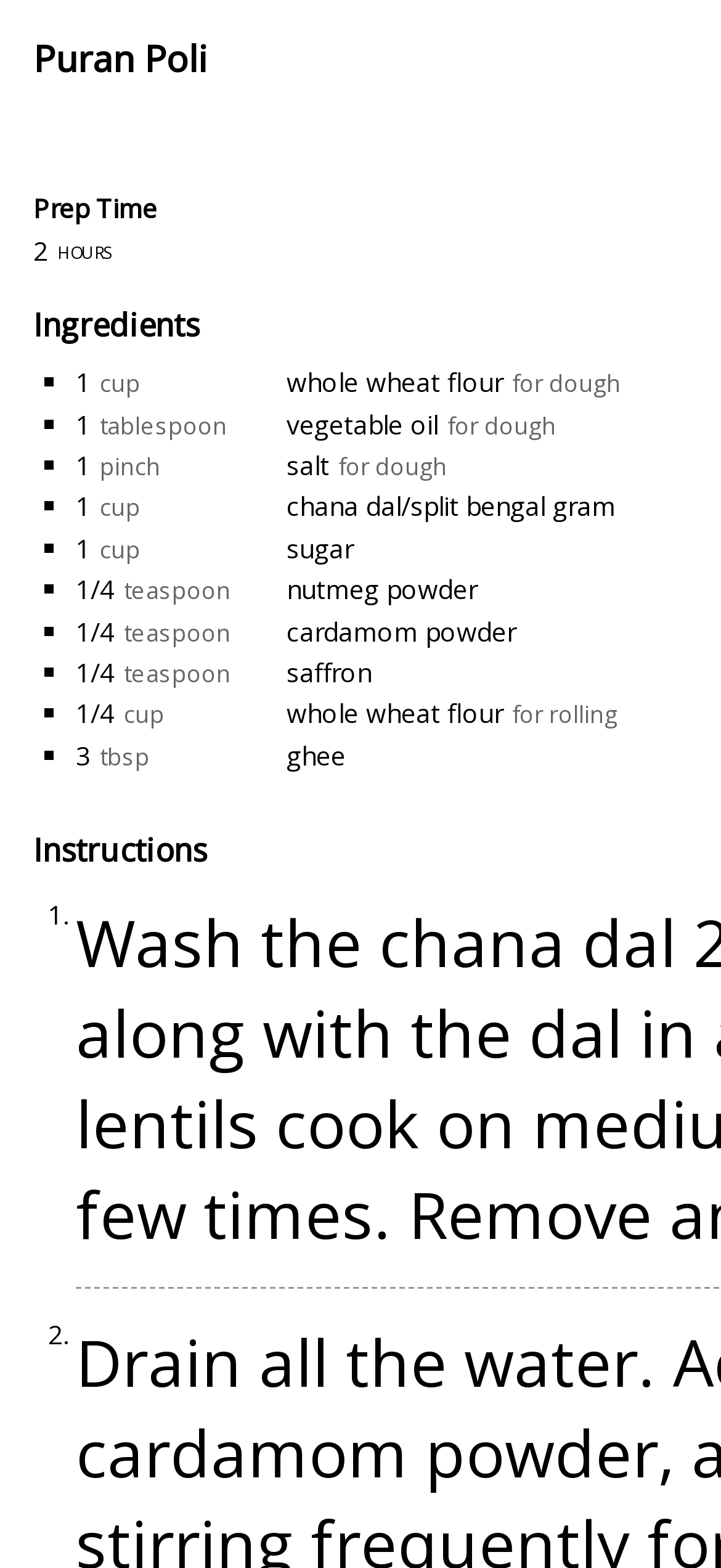How long does it take to prepare?
Can you offer a detailed and complete answer to this question?

The preparation time is mentioned in the table, which is '2 hours'.